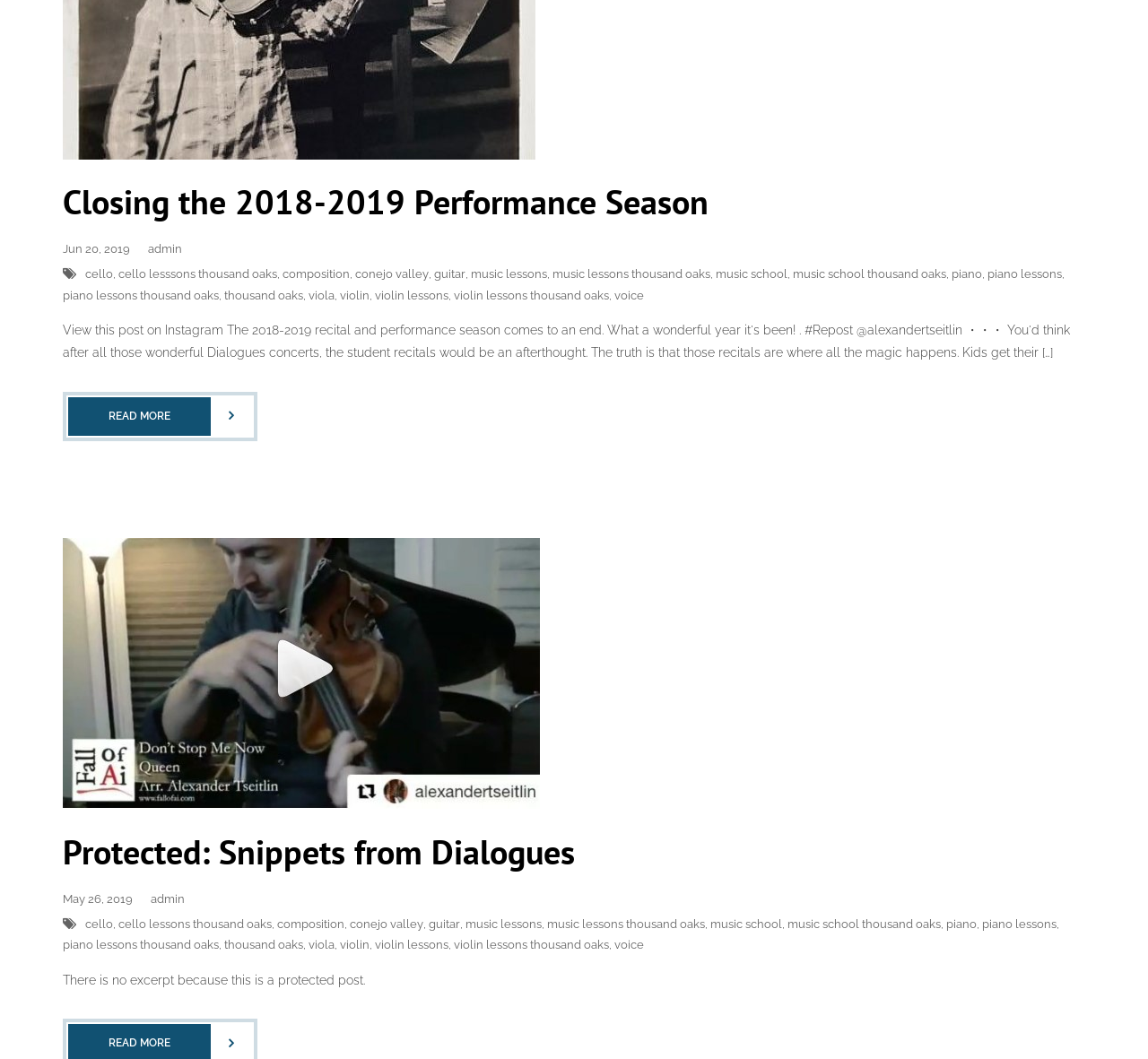Locate the bounding box coordinates of the area where you should click to accomplish the instruction: "View the 'cello lessons thousand oaks' page".

[0.103, 0.866, 0.237, 0.879]